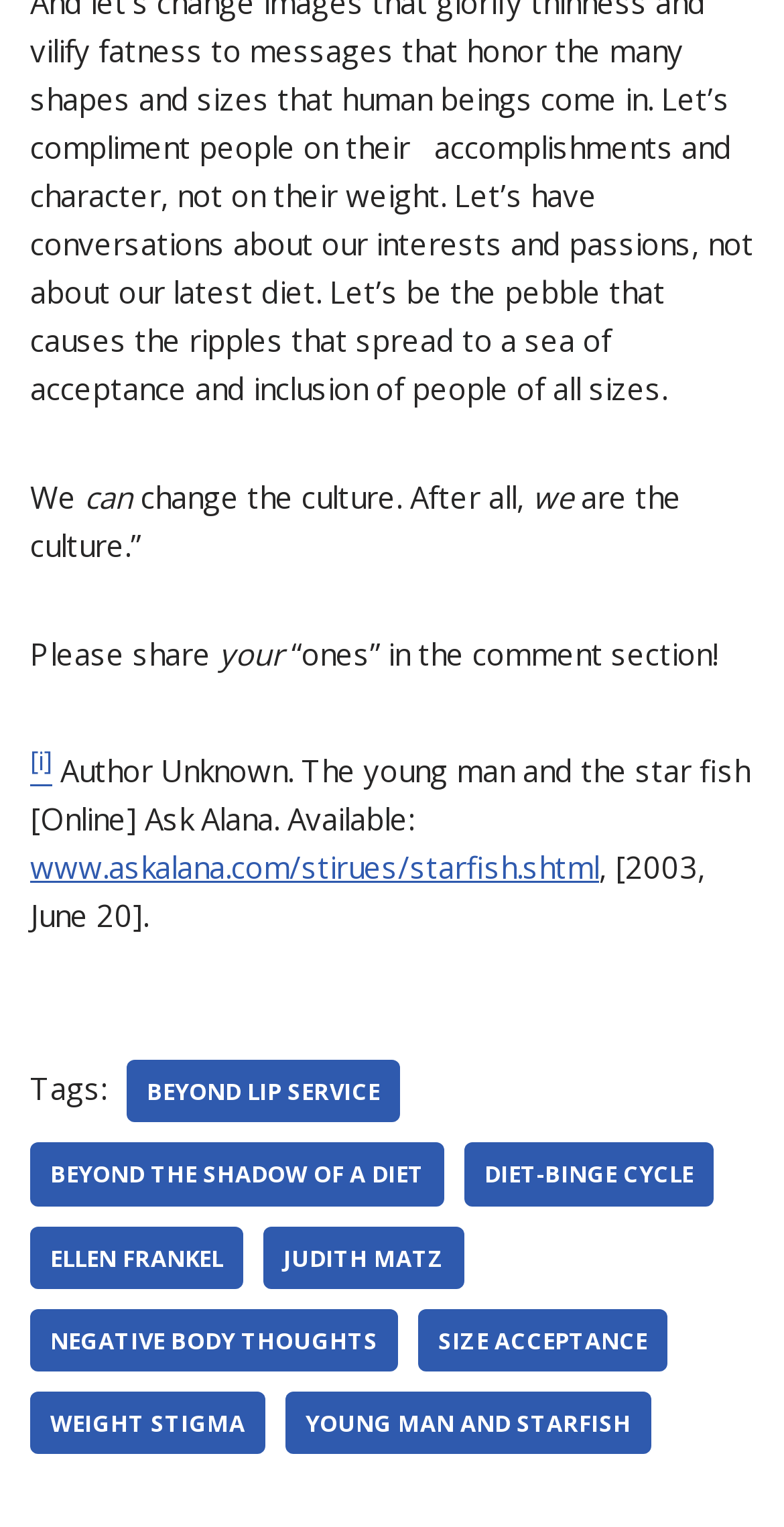What is the date when the story about the young man and the starfish was available? Examine the screenshot and reply using just one word or a brief phrase.

June 20, 2003